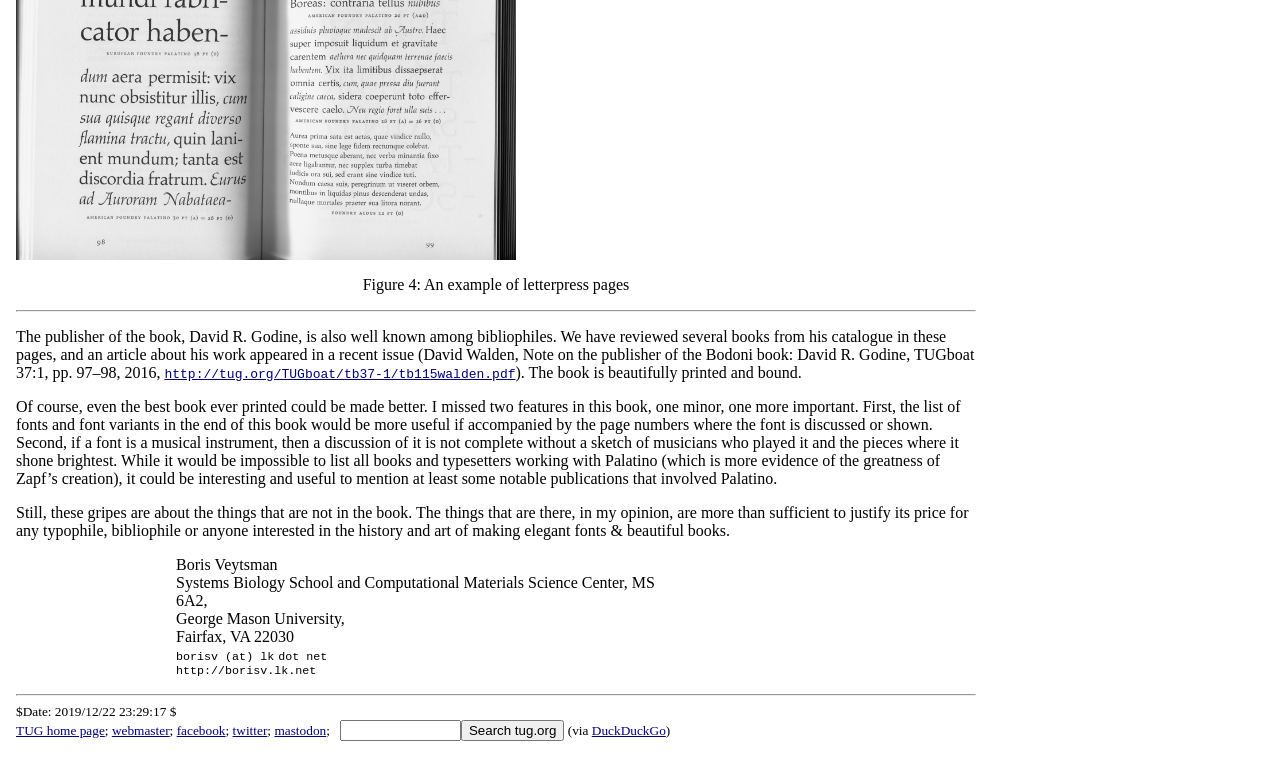Could you find the bounding box coordinates of the clickable area to complete this instruction: "Visit the TUG home page"?

[0.012, 0.955, 0.082, 0.975]